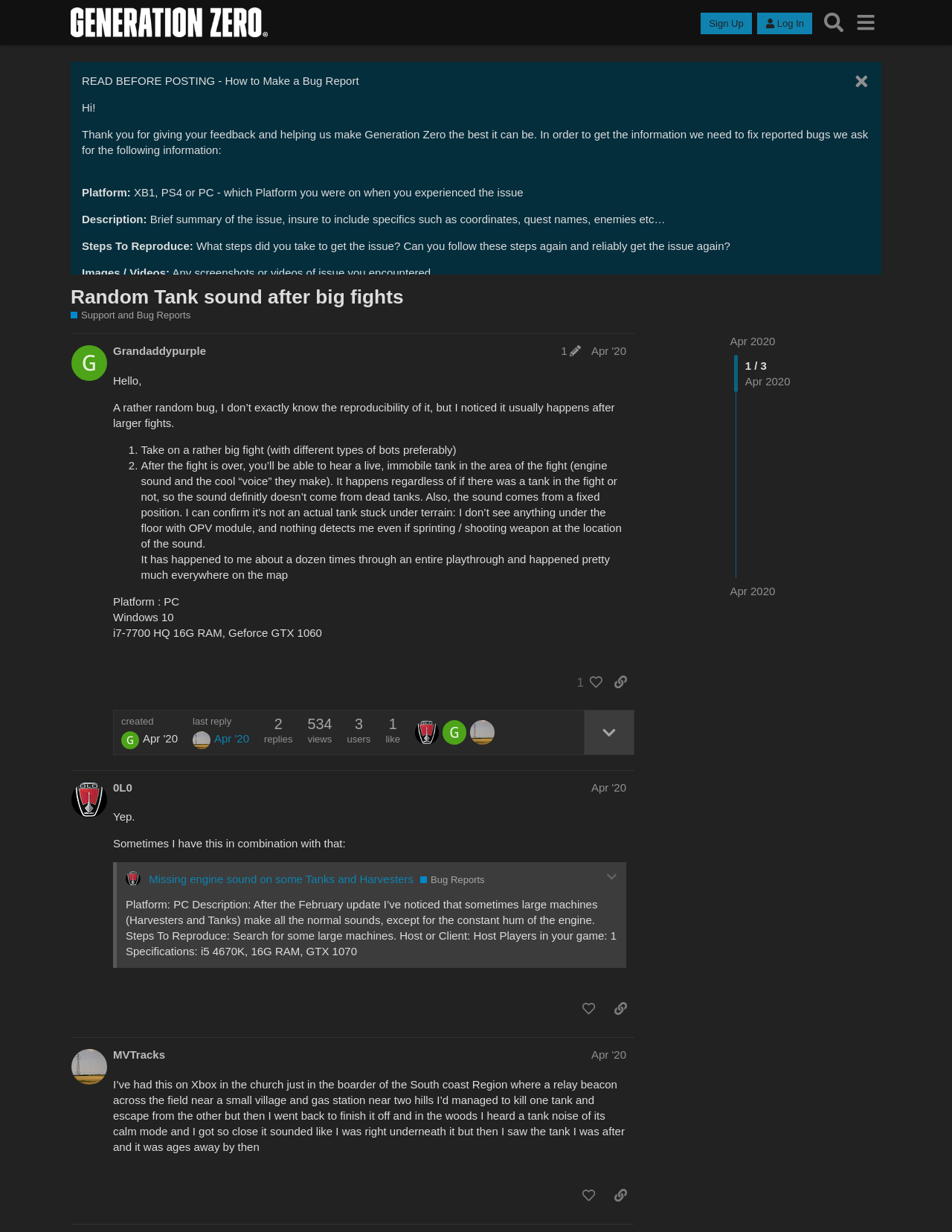Determine and generate the text content of the webpage's headline.

Random Tank sound after big fights